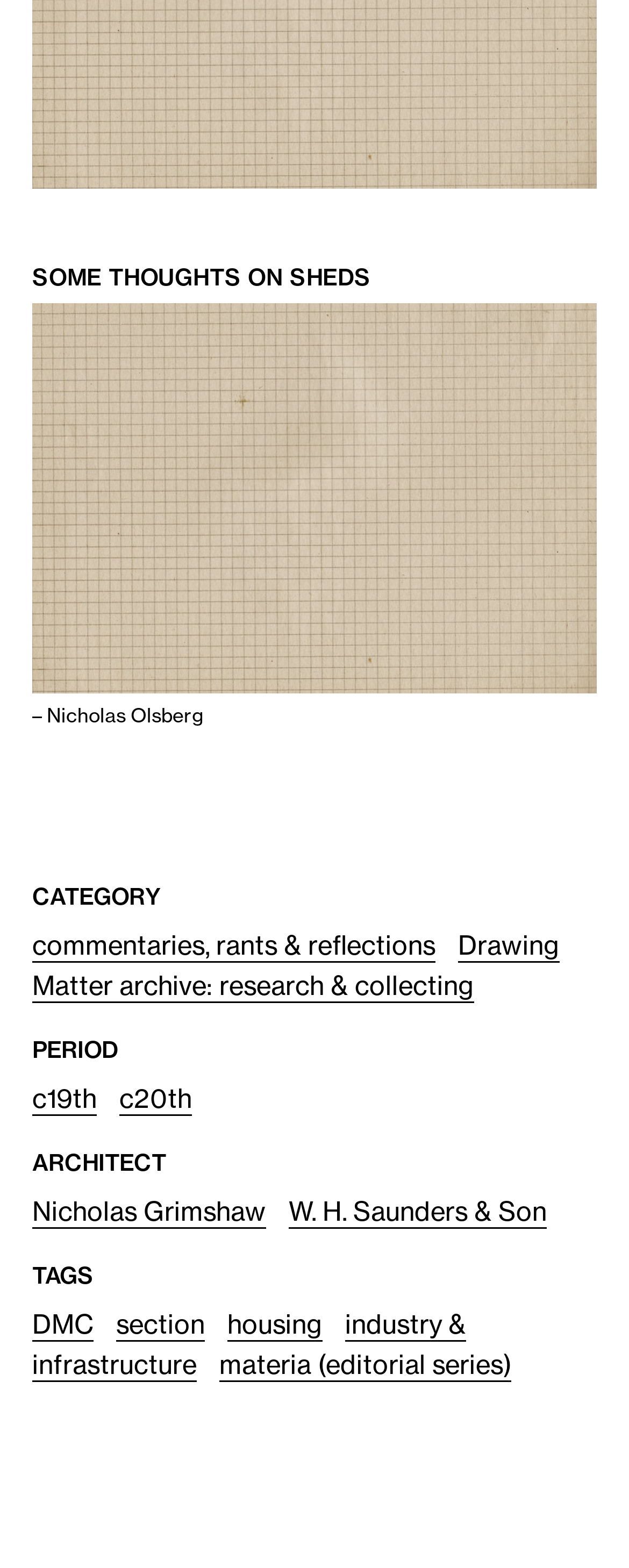Based on the image, give a detailed response to the question: What category does the article belong to?

The category of the article can be found in the link element with bounding box coordinates [0.051, 0.592, 0.692, 0.614], which is 'commentaries, rants & reflections'.